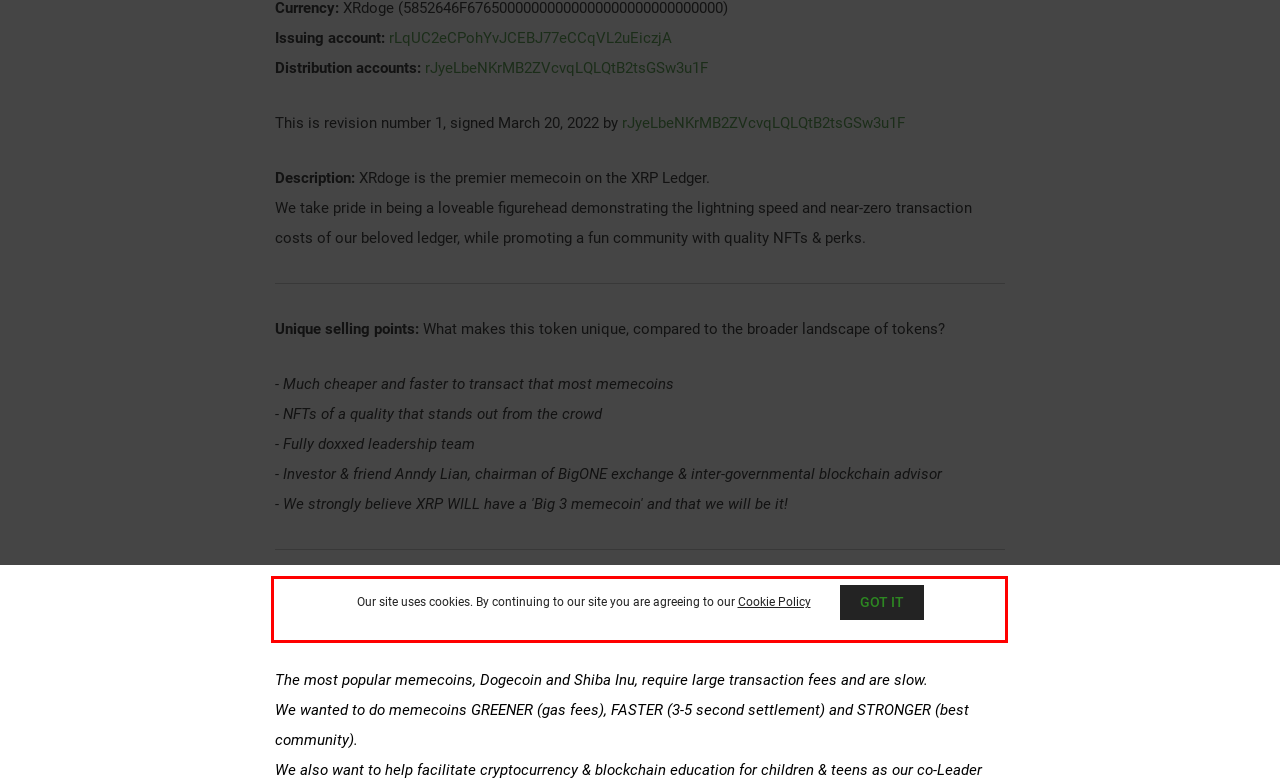Please extract the text content within the red bounding box on the webpage screenshot using OCR.

Purpose: What is the reason for issuing a new token, rather than using an existing? What purpose does this token serve, that is not possible with the native XRP token or other already existing tokens?